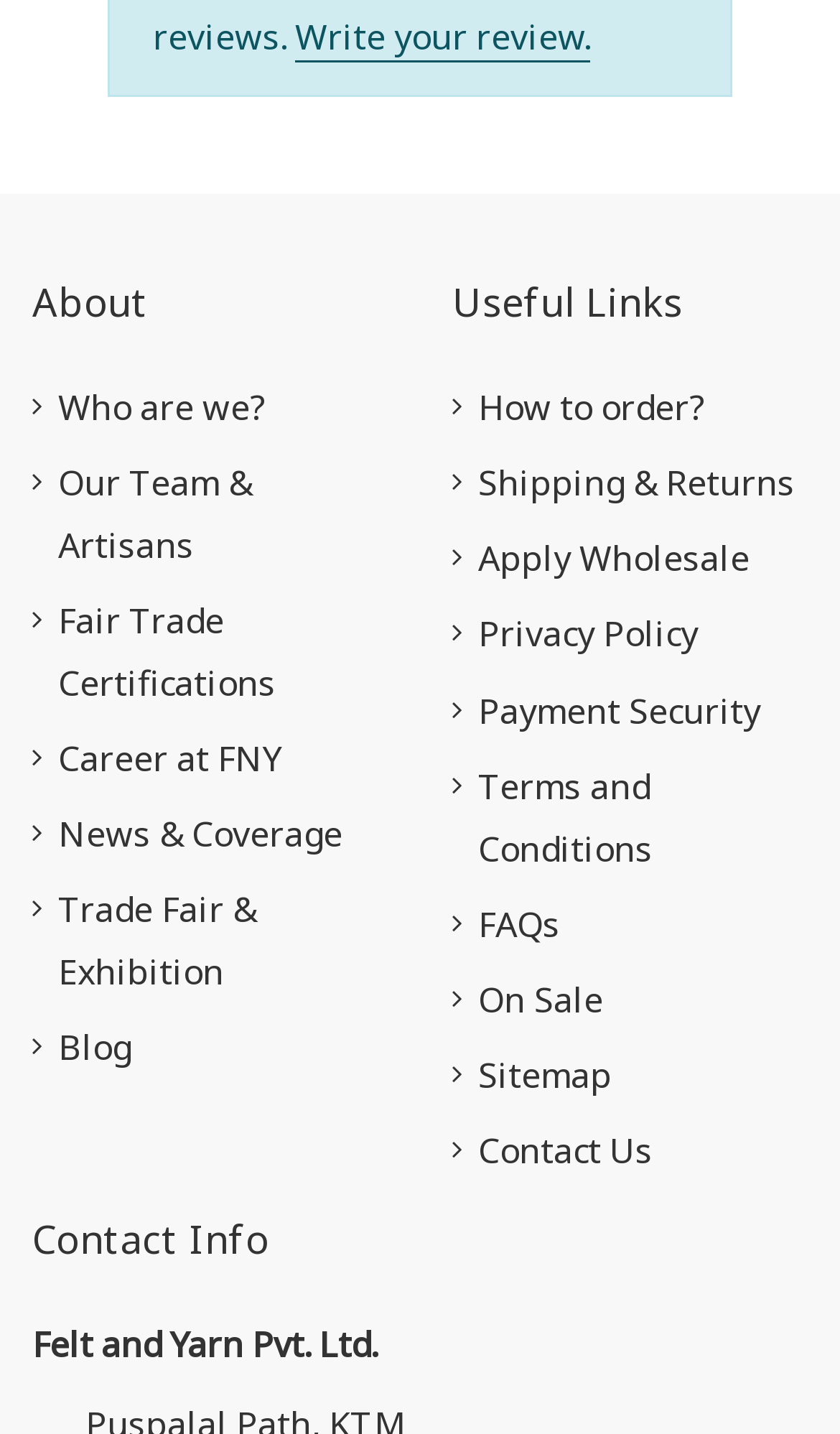Provide your answer in one word or a succinct phrase for the question: 
What is the purpose of the webpage?

Company information